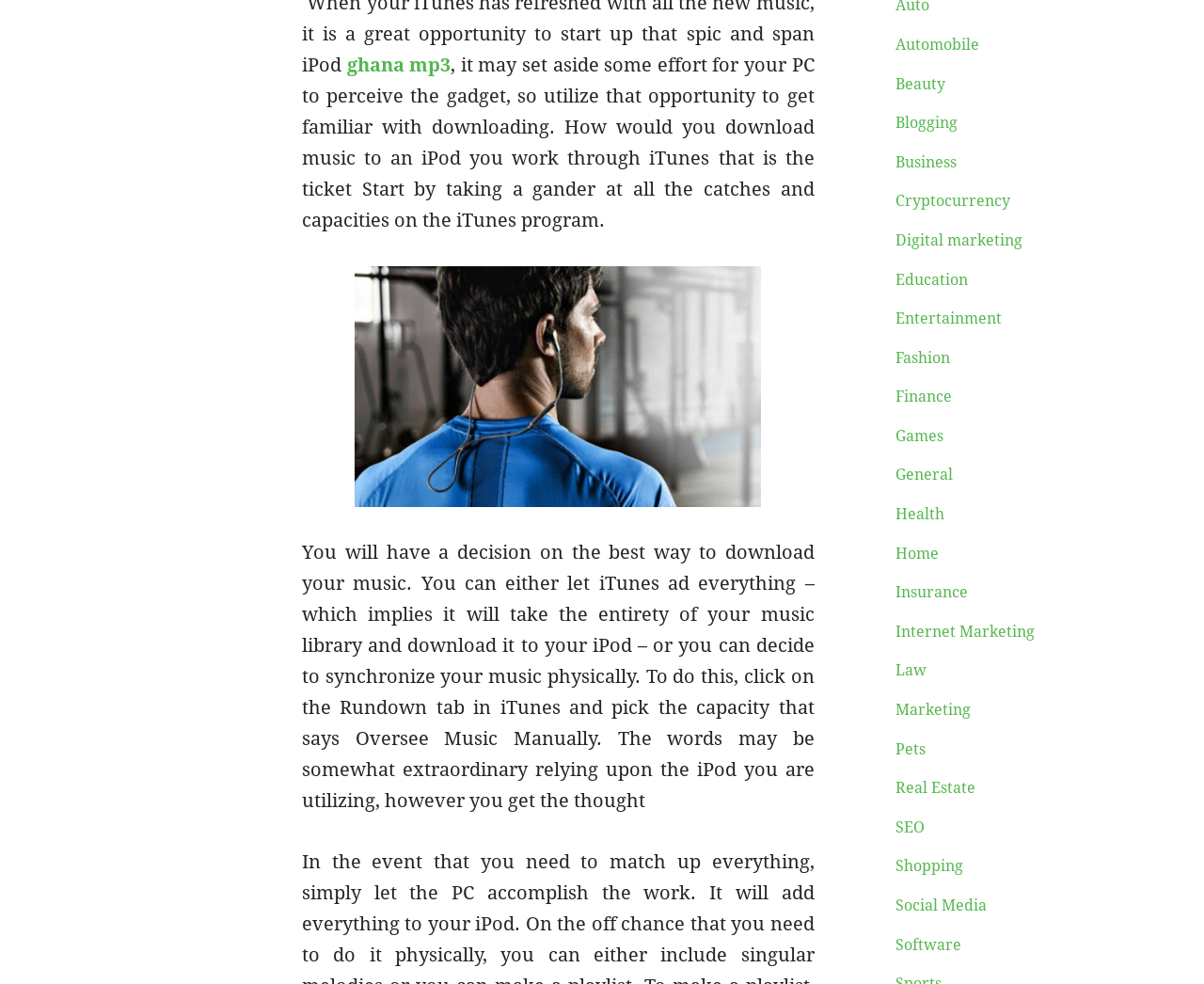Please identify the bounding box coordinates of the area that needs to be clicked to follow this instruction: "Click on the 'Aqua Advice' logo".

None